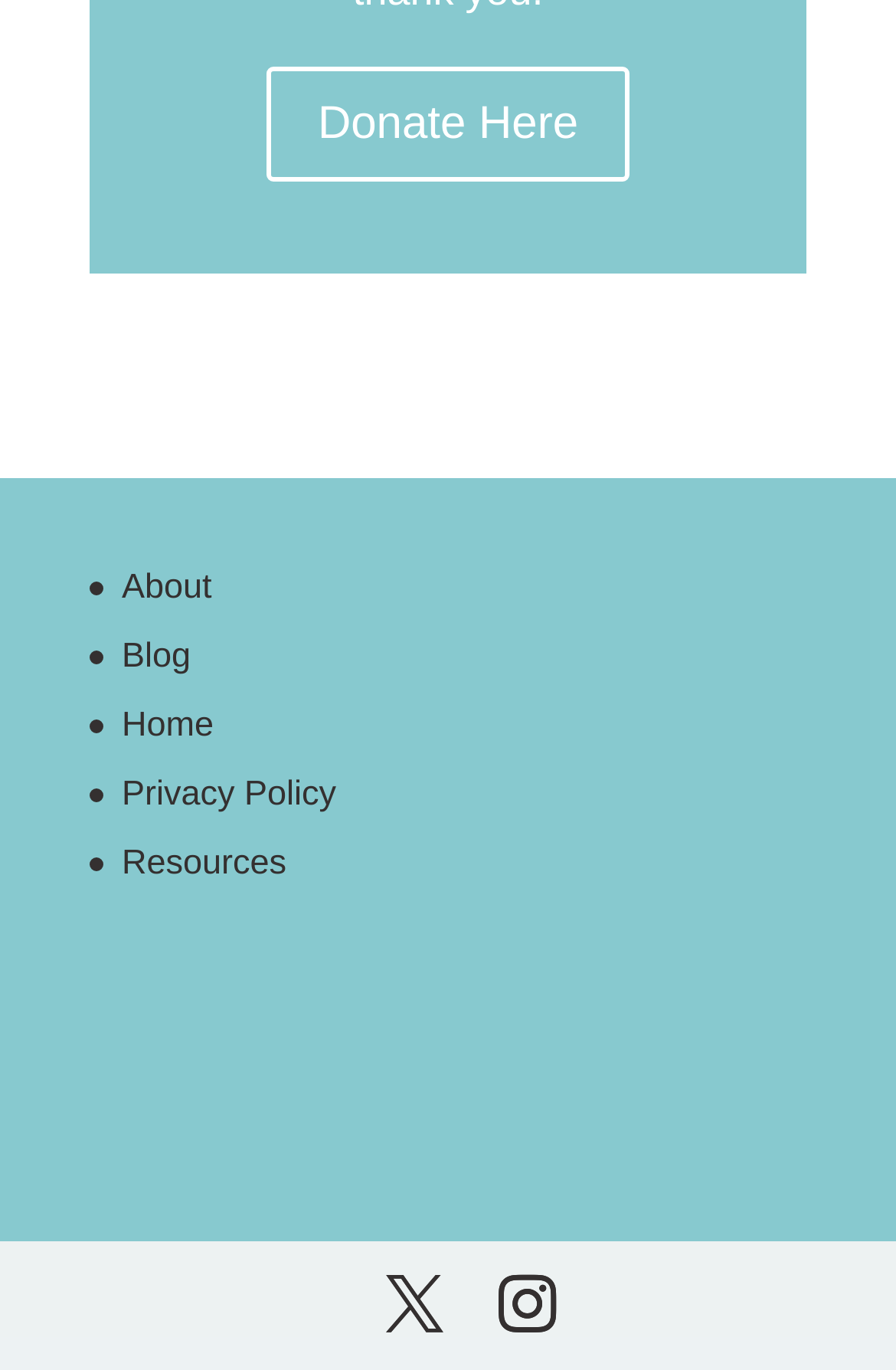Please locate the bounding box coordinates of the element that should be clicked to achieve the given instruction: "Read the blog".

[0.136, 0.465, 0.213, 0.494]